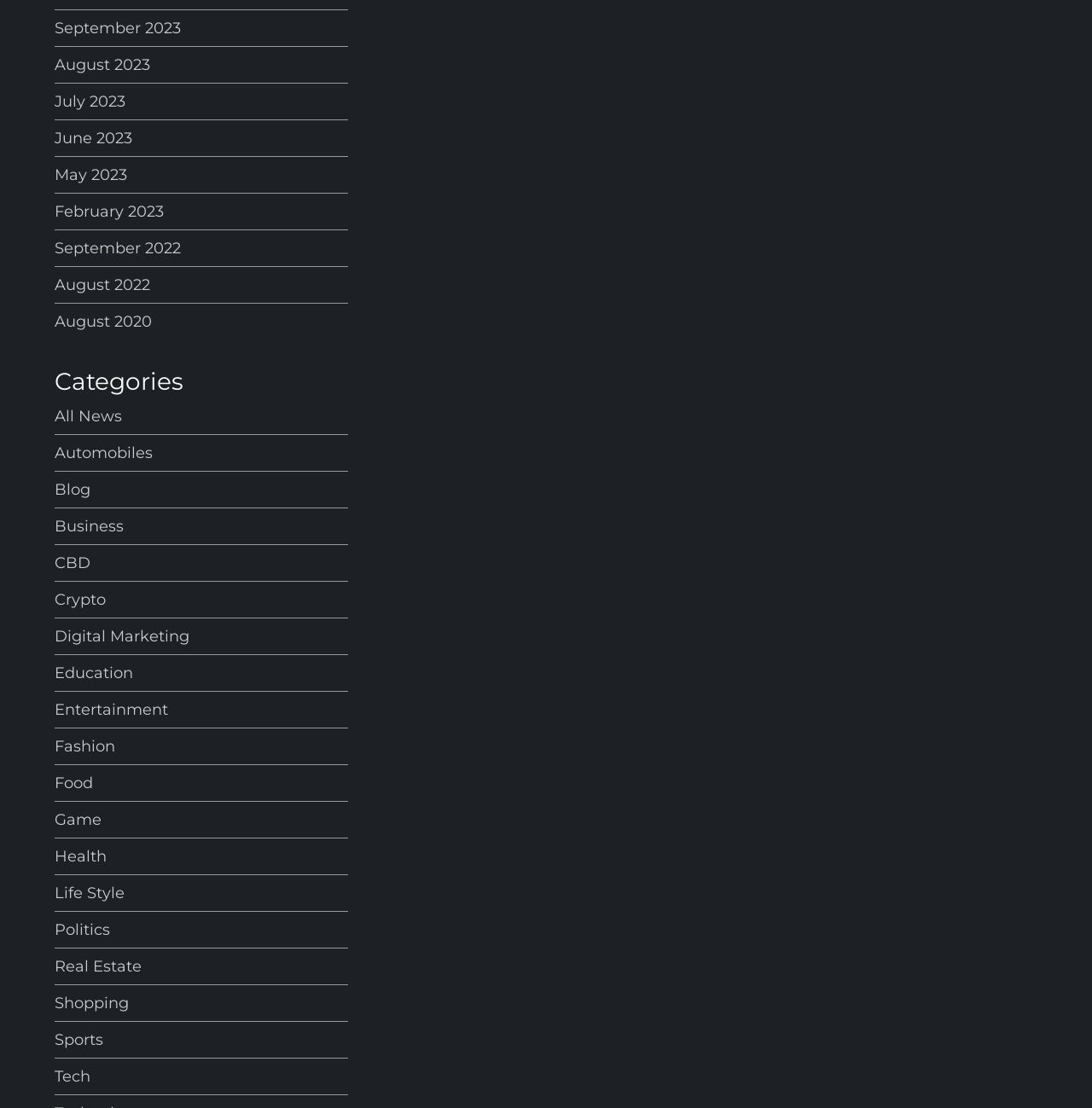What is the purpose of the links on the webpage?
Answer the question with as much detail as possible.

By examining the links on the webpage, I can infer that they are used to filter and organize news articles or content. The links are categorized by month and year, as well as by topic, suggesting that they are used to help users find specific news articles or content.